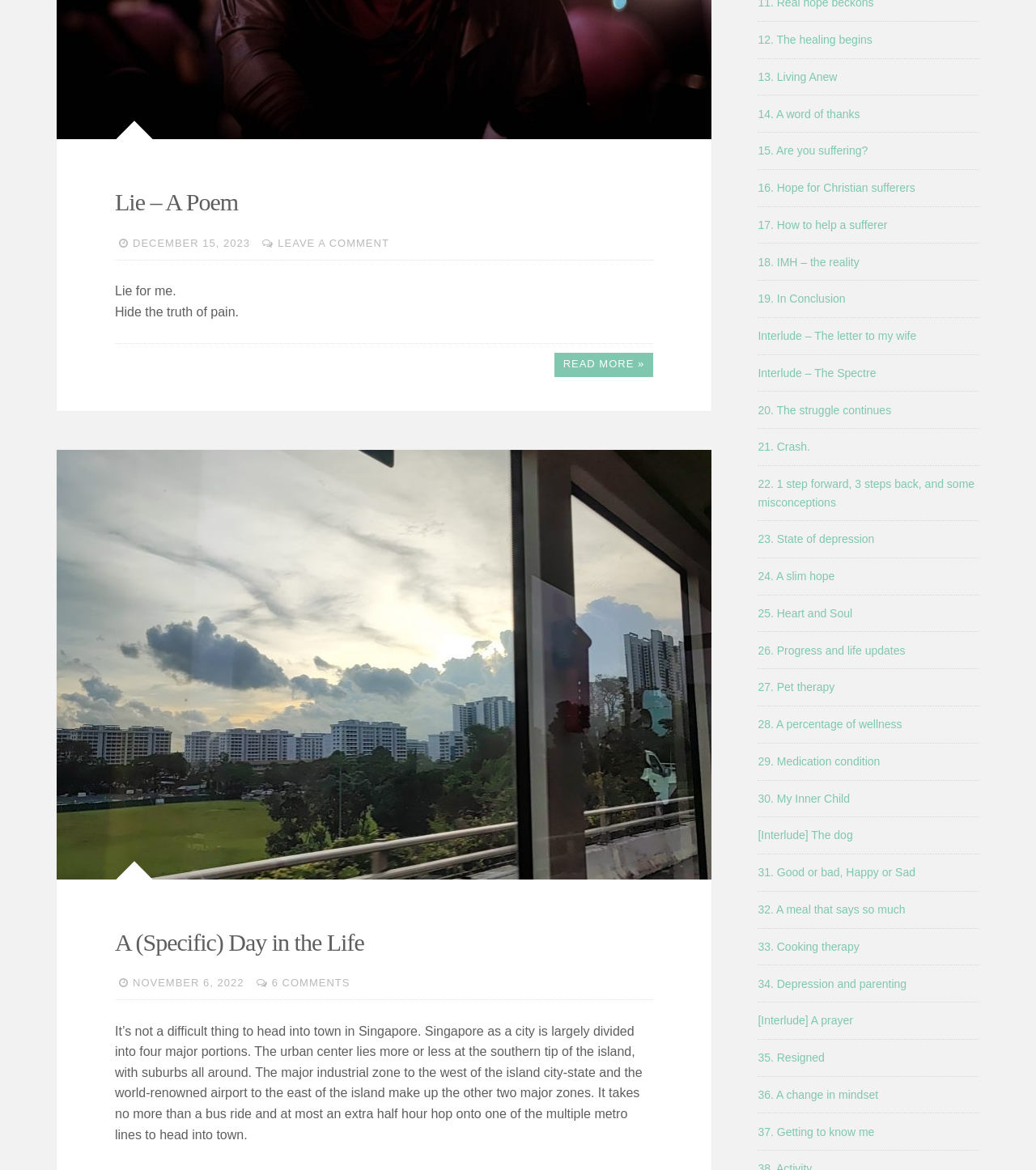Please specify the bounding box coordinates of the clickable section necessary to execute the following command: "Check the date 'DECEMBER 15, 2023'".

[0.128, 0.202, 0.241, 0.213]